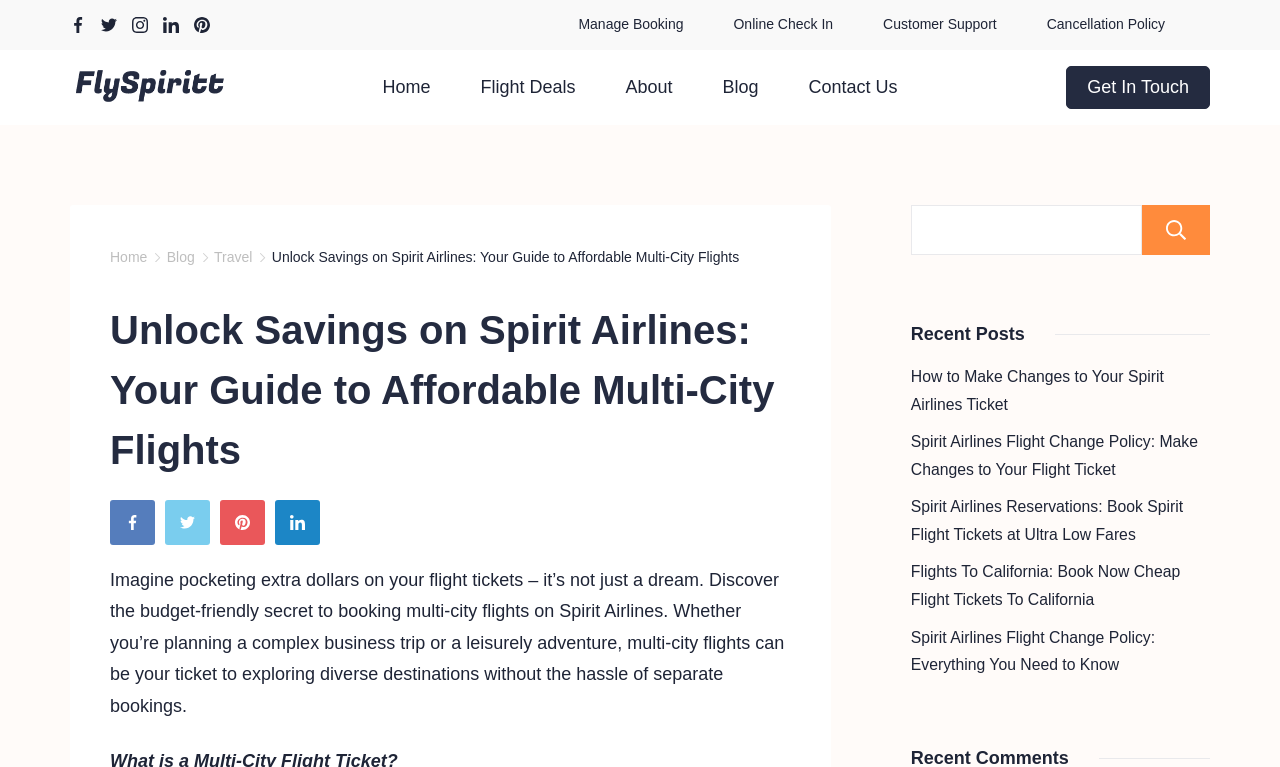Please identify the bounding box coordinates of the element that needs to be clicked to execute the following command: "Visit Spirit Airlines official website". Provide the bounding box using four float numbers between 0 and 1, formatted as [left, top, right, bottom].

[0.055, 0.084, 0.18, 0.145]